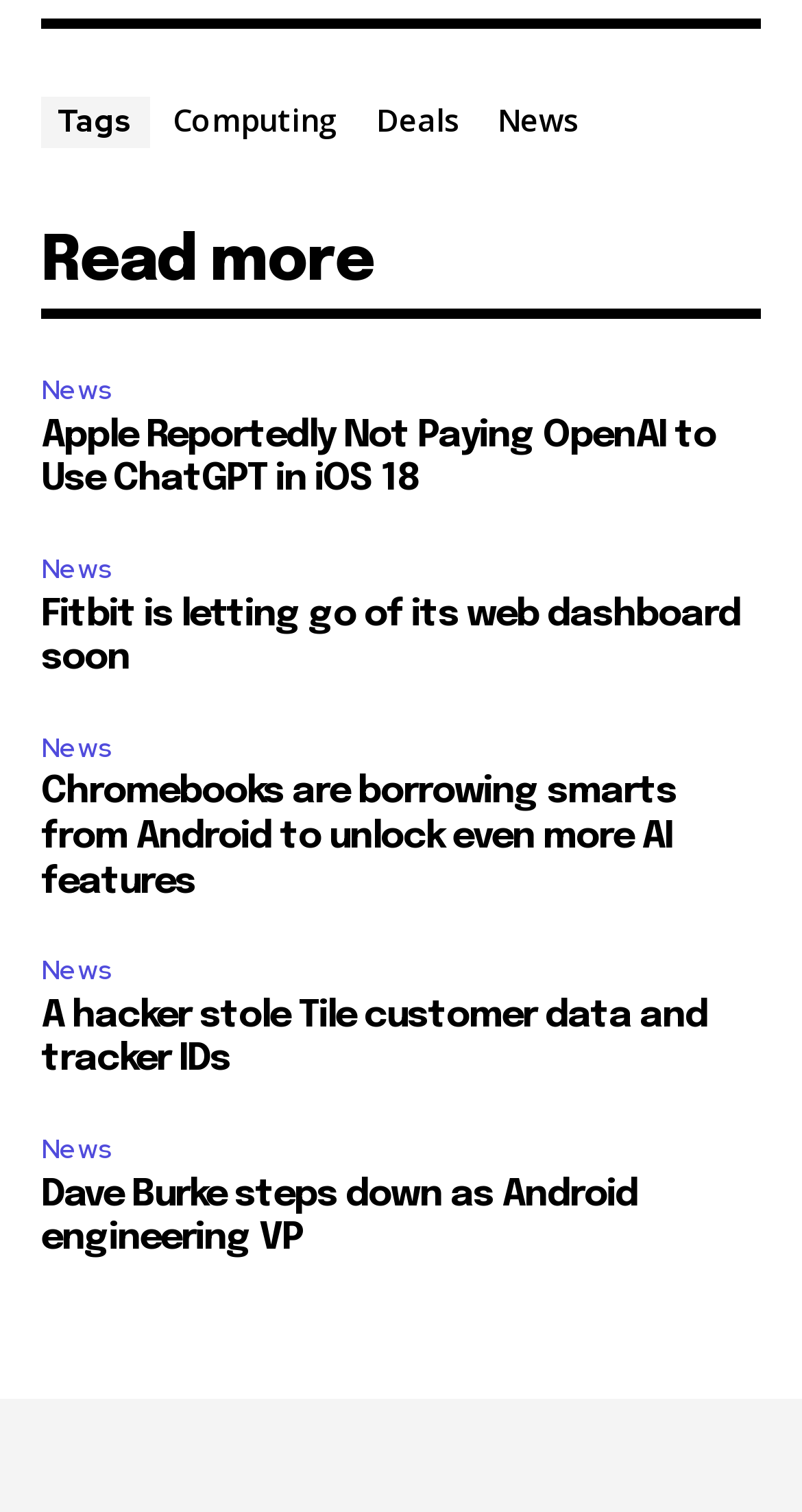Locate the bounding box coordinates of the element I should click to achieve the following instruction: "Click on Computing tag".

[0.197, 0.064, 0.441, 0.096]